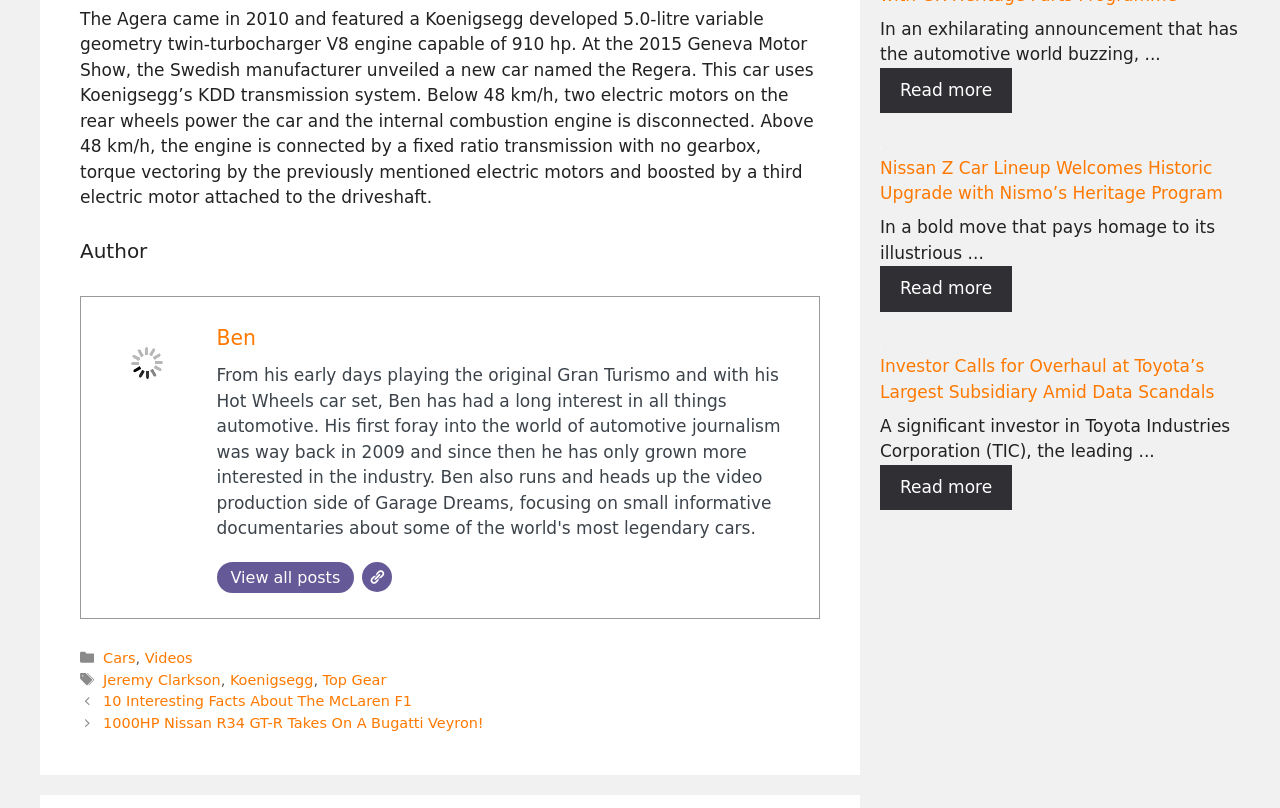Respond with a single word or phrase to the following question: Who is the author of the article?

Ben